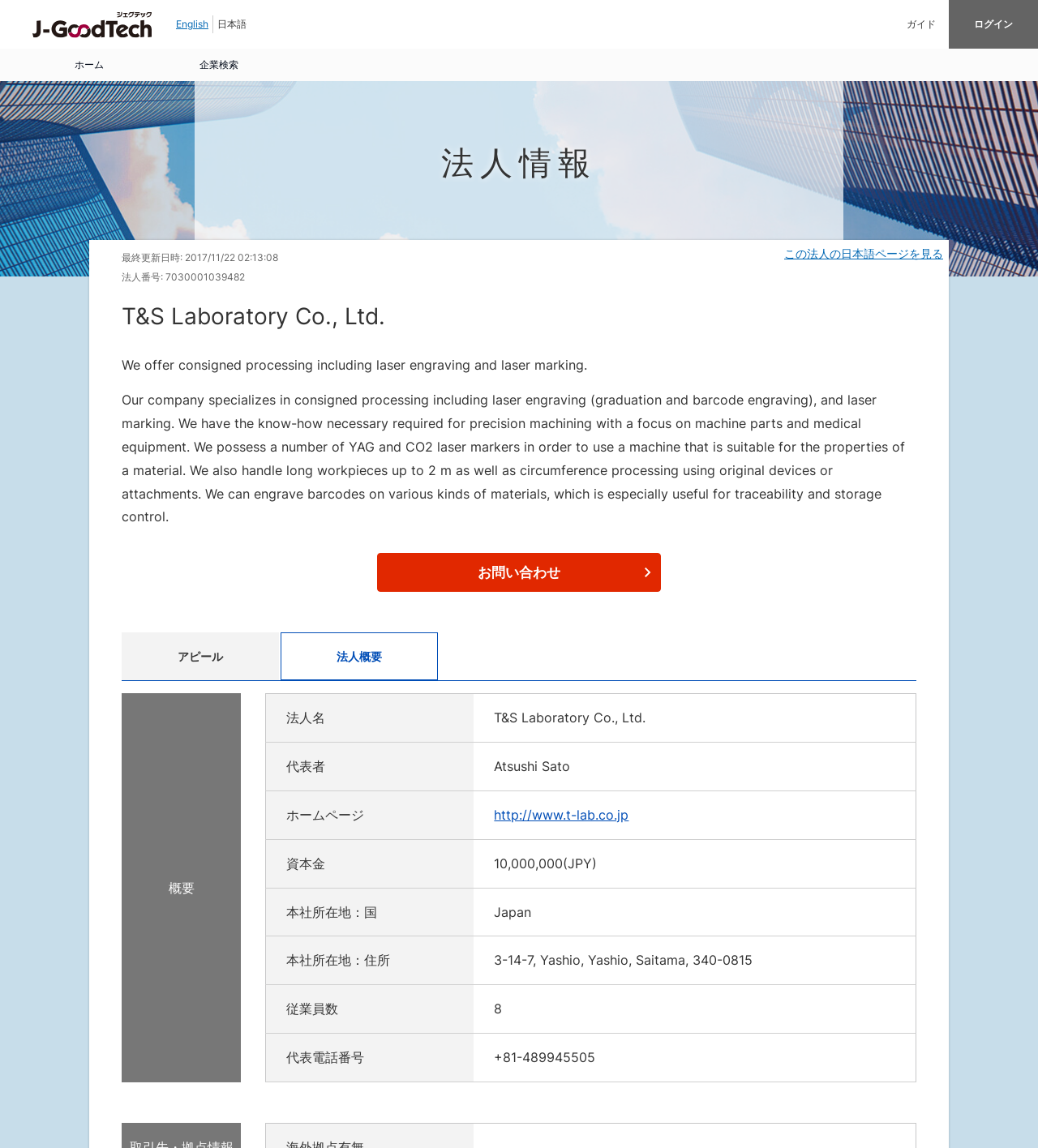Predict the bounding box coordinates of the UI element that matches this description: "parent_node: English". The coordinates should be in the format [left, top, right, bottom] with each value between 0 and 1.

[0.031, 0.01, 0.146, 0.033]